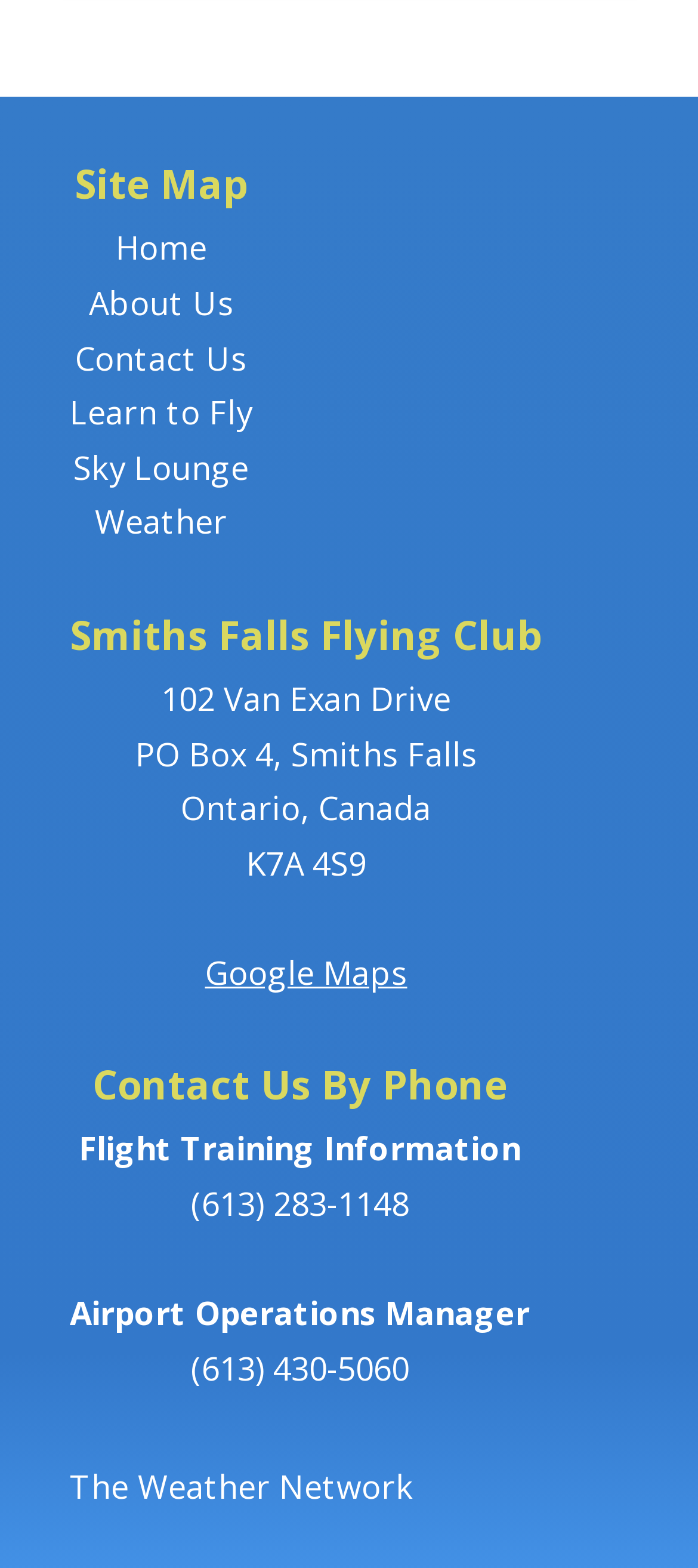Please determine the bounding box of the UI element that matches this description: Learn to Fly. The coordinates should be given as (top-left x, top-left y, bottom-right x, bottom-right y), with all values between 0 and 1.

[0.1, 0.249, 0.362, 0.277]